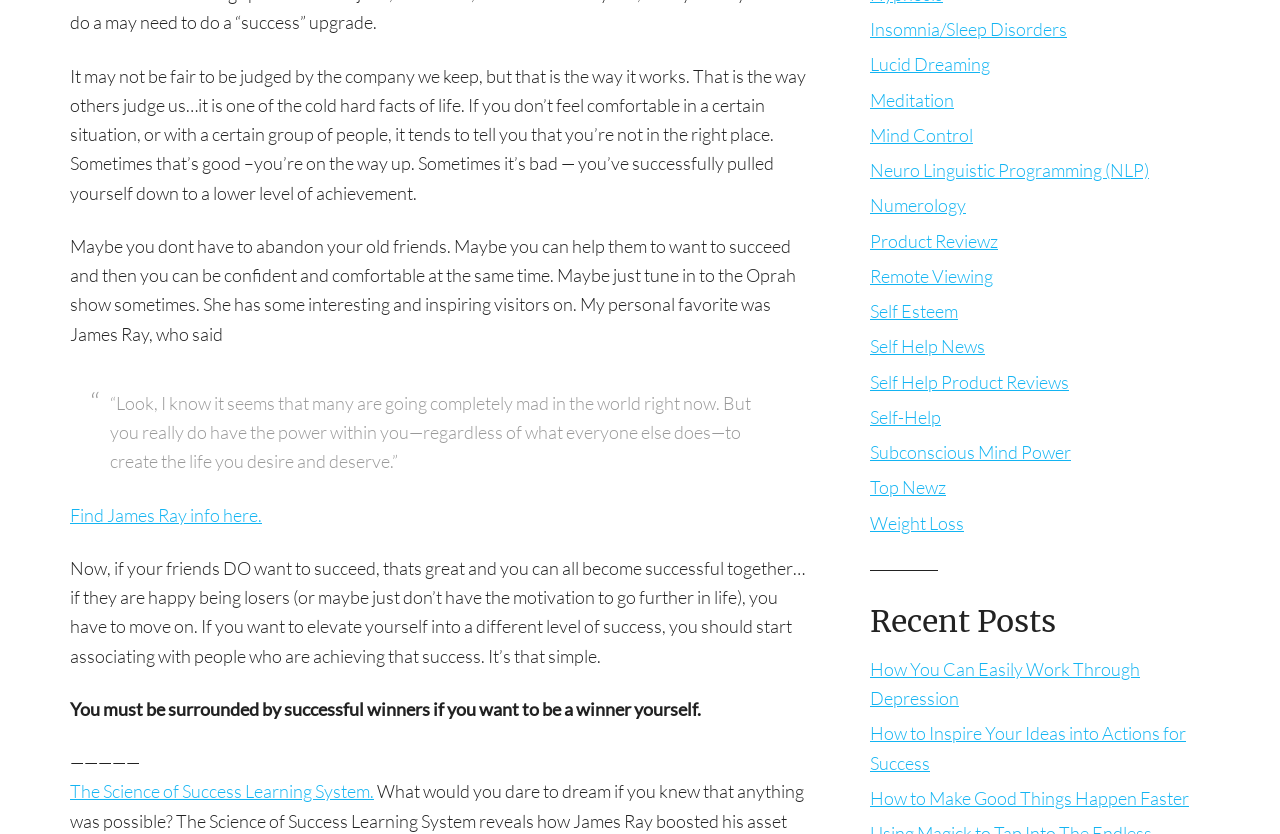Using the provided description Self Help Product Reviews, find the bounding box coordinates for the UI element. Provide the coordinates in (top-left x, top-left y, bottom-right x, bottom-right y) format, ensuring all values are between 0 and 1.

[0.68, 0.444, 0.835, 0.471]